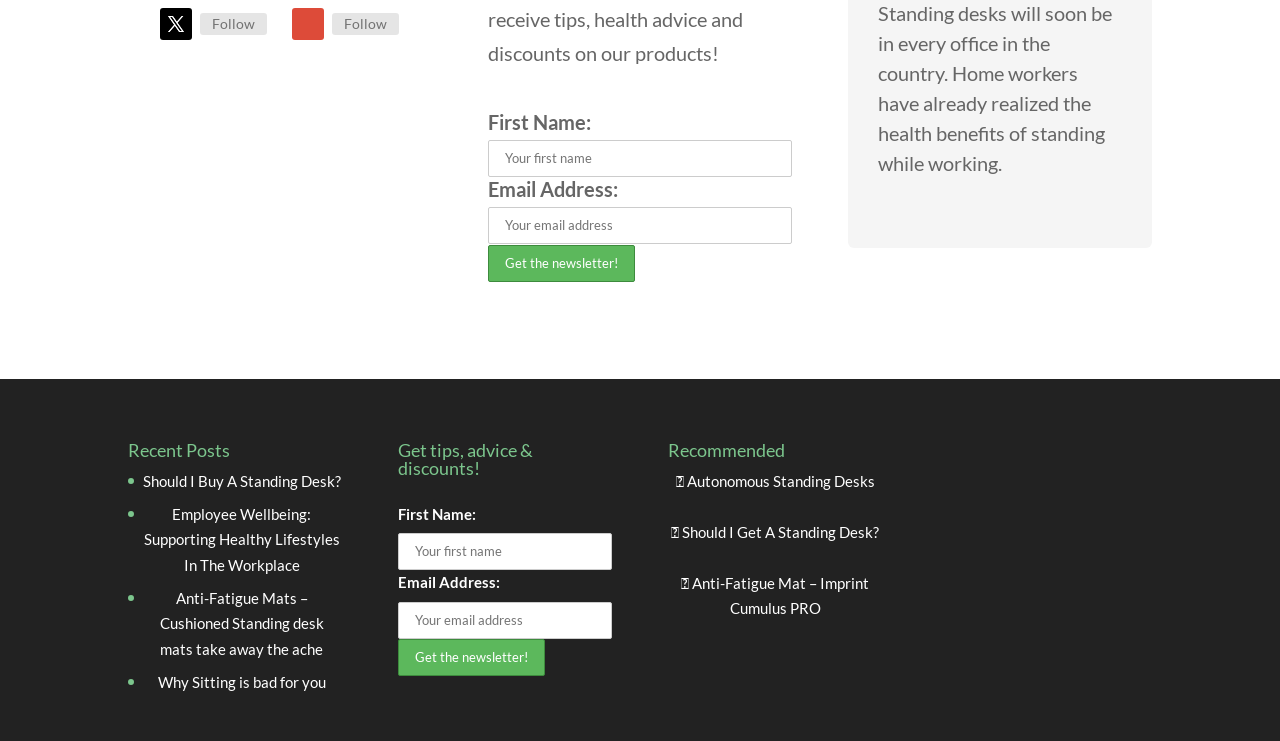Locate the bounding box of the UI element based on this description: "Autonomous Standing Desks". Provide four float numbers between 0 and 1 as [left, top, right, bottom].

[0.536, 0.636, 0.683, 0.661]